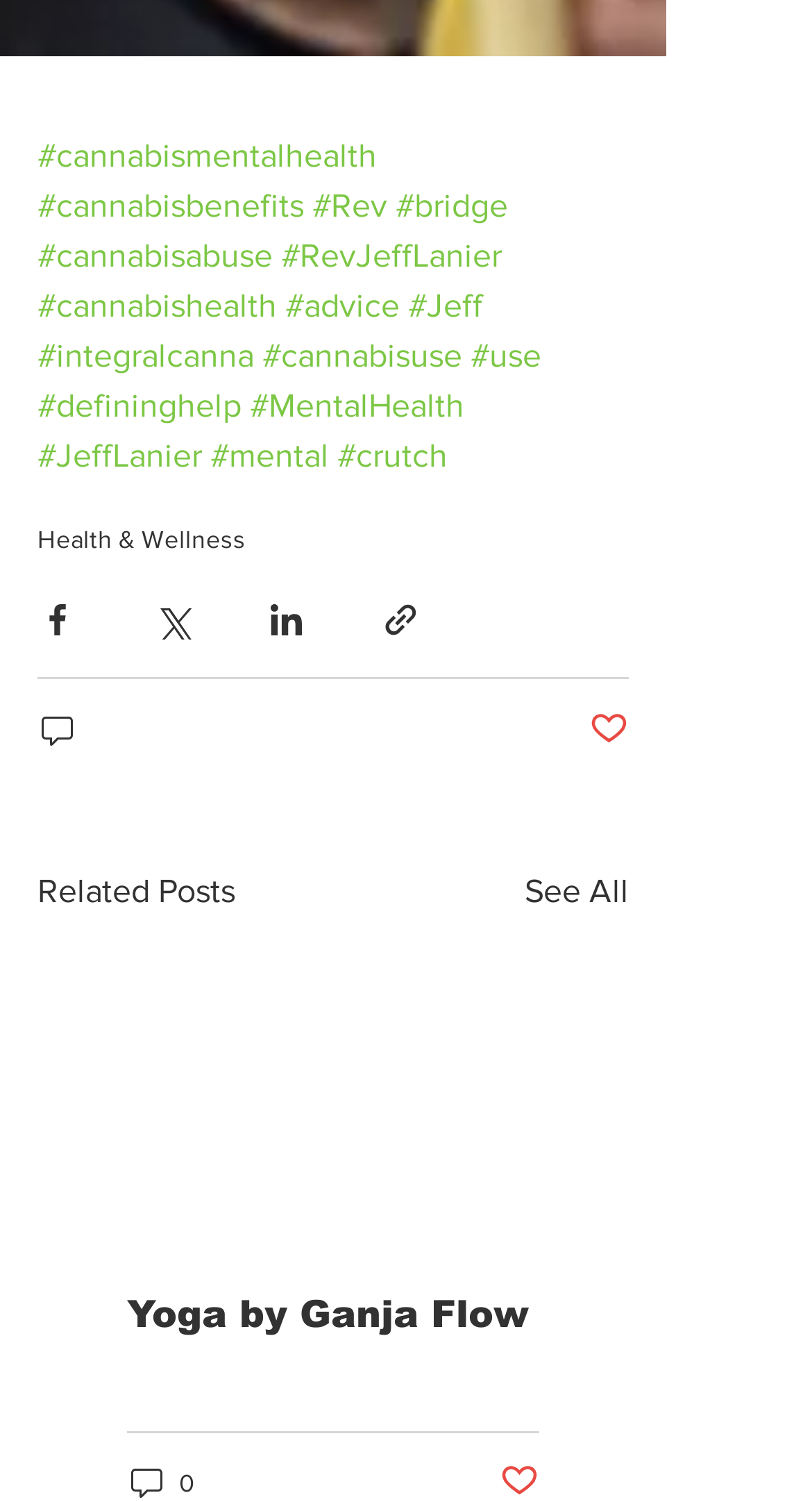Answer the question below with a single word or a brief phrase: 
What is the first link on the webpage?

#cannabismentalhealth